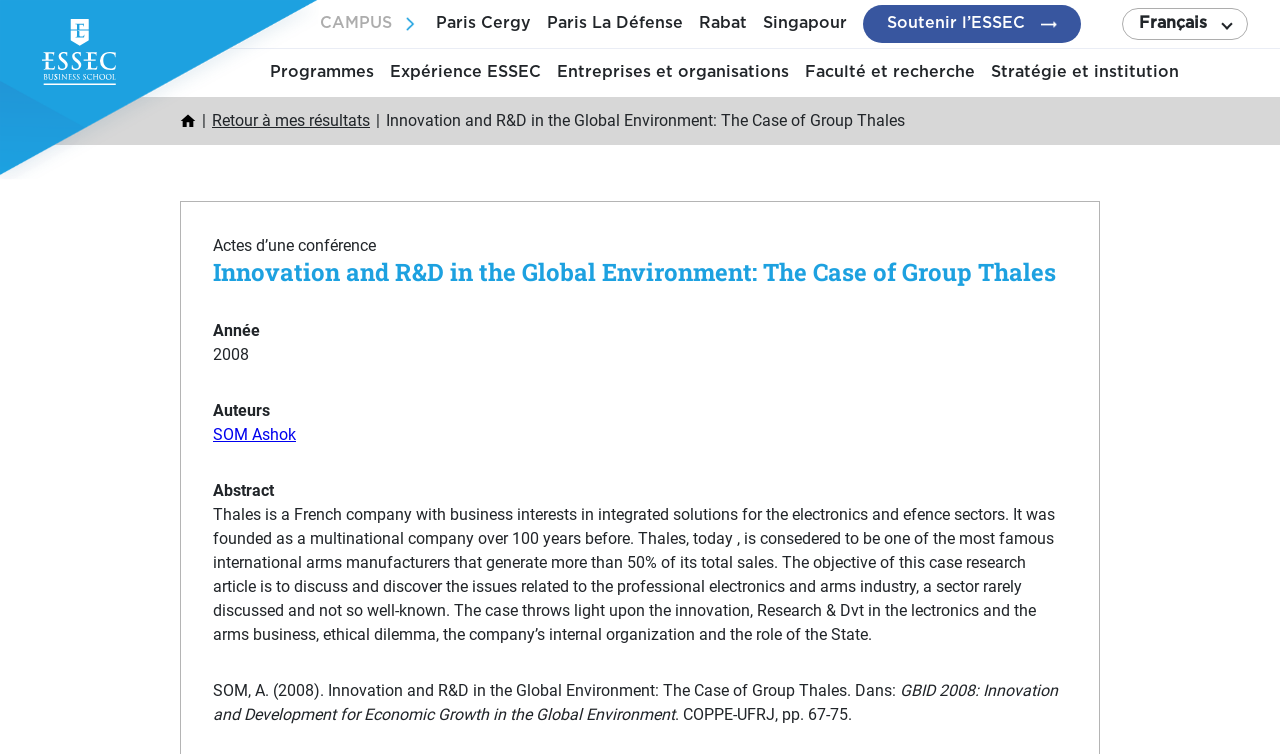Find the bounding box coordinates for the area that should be clicked to accomplish the instruction: "View the 'Programmes' page".

[0.211, 0.082, 0.292, 0.111]